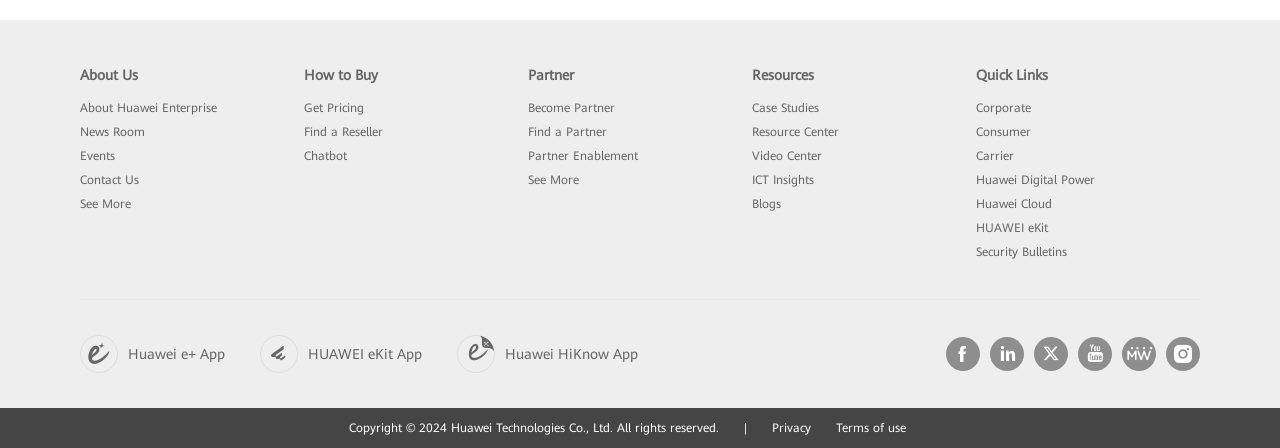What is the purpose of the 'Chatbot' link?
Respond to the question with a single word or phrase according to the image.

To chat